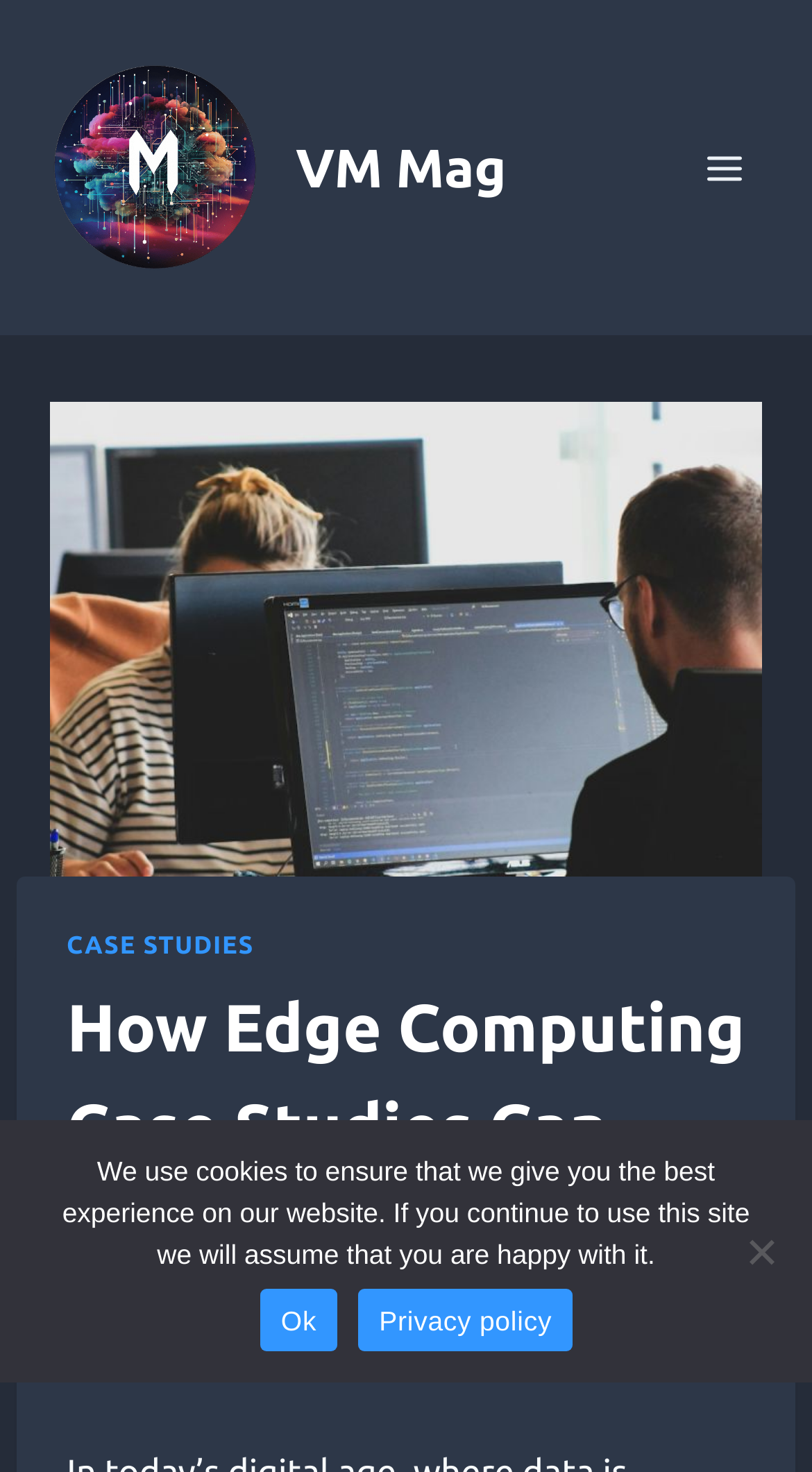Please give a succinct answer using a single word or phrase:
What is the purpose of the button at the top right corner?

Open menu